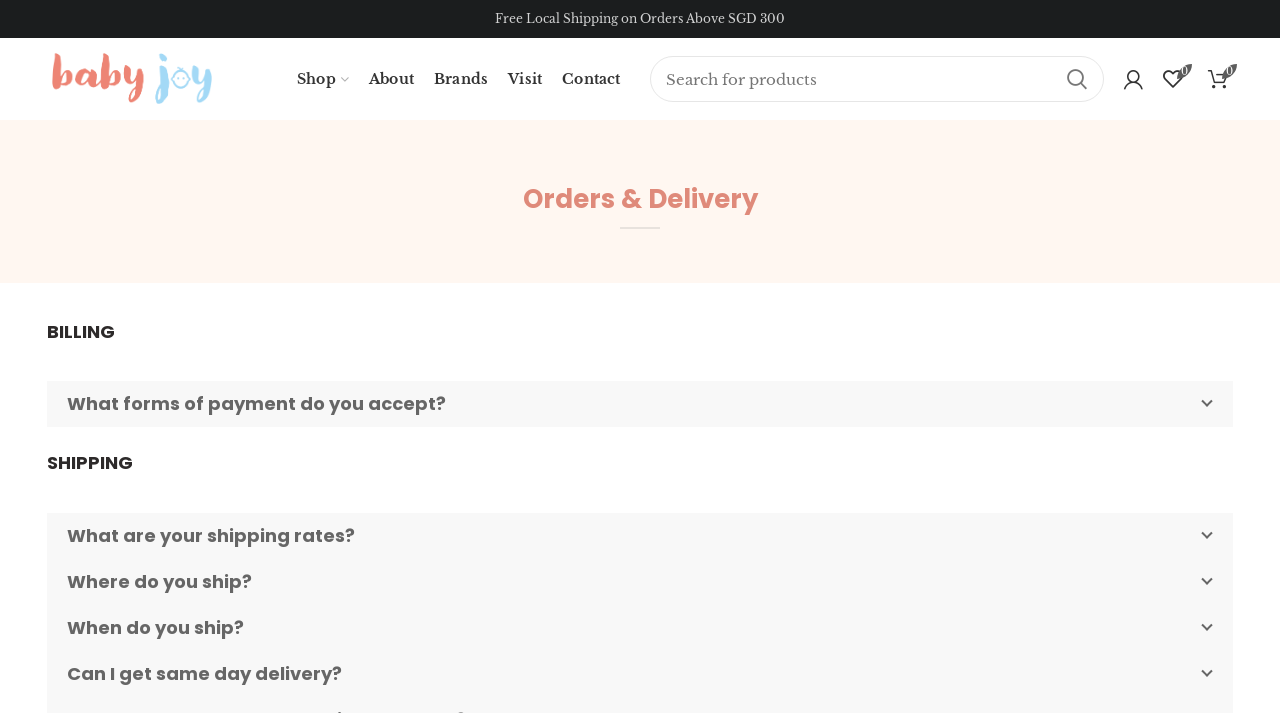What is the minimum order for free local shipping?
Based on the image, please offer an in-depth response to the question.

The webpage mentions 'Free Local Shipping on Orders Above SGD 300' at the top, indicating that orders above SGD 300 are eligible for free local shipping.